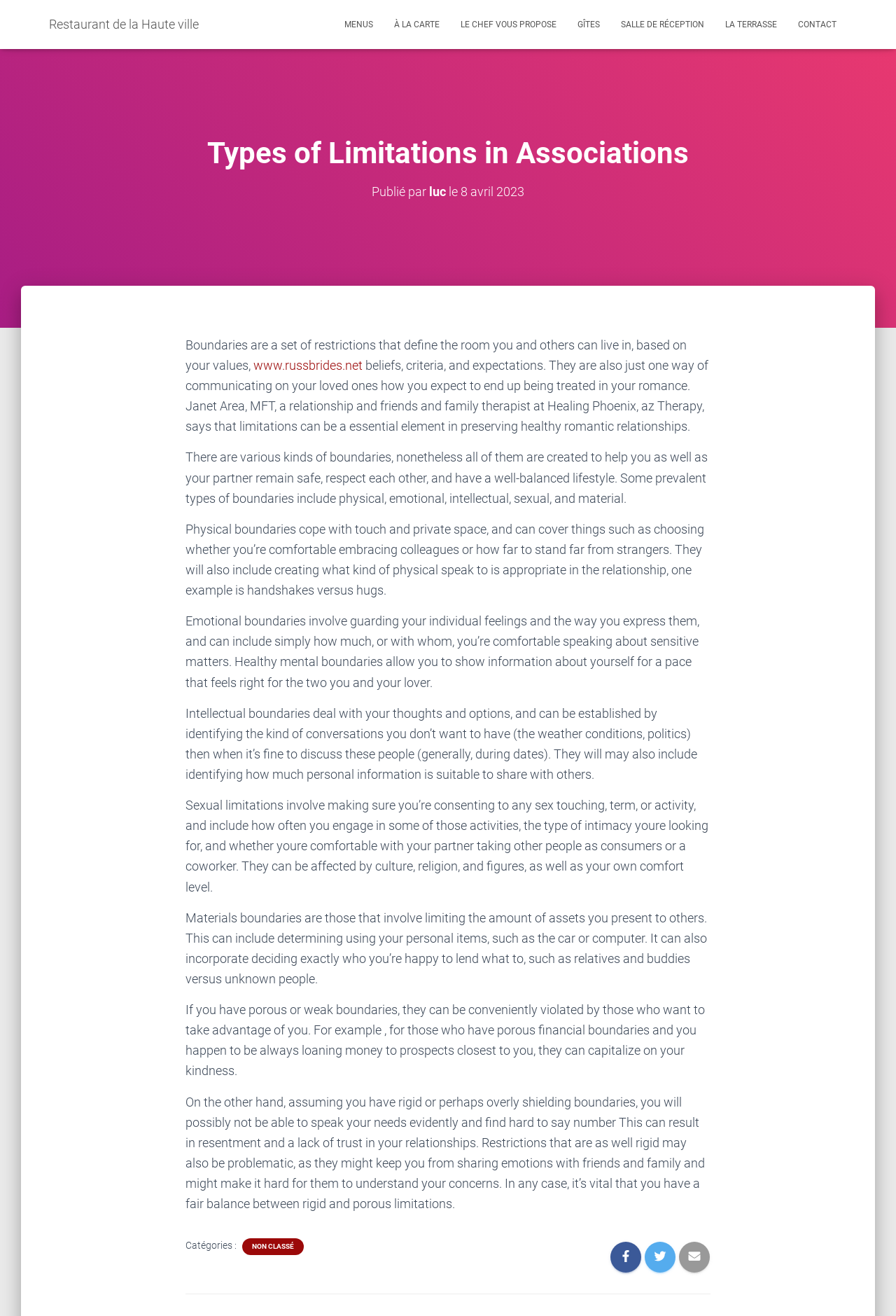Please identify the bounding box coordinates of the clickable area that will allow you to execute the instruction: "Click the 'CONTACT' link".

[0.879, 0.005, 0.945, 0.032]